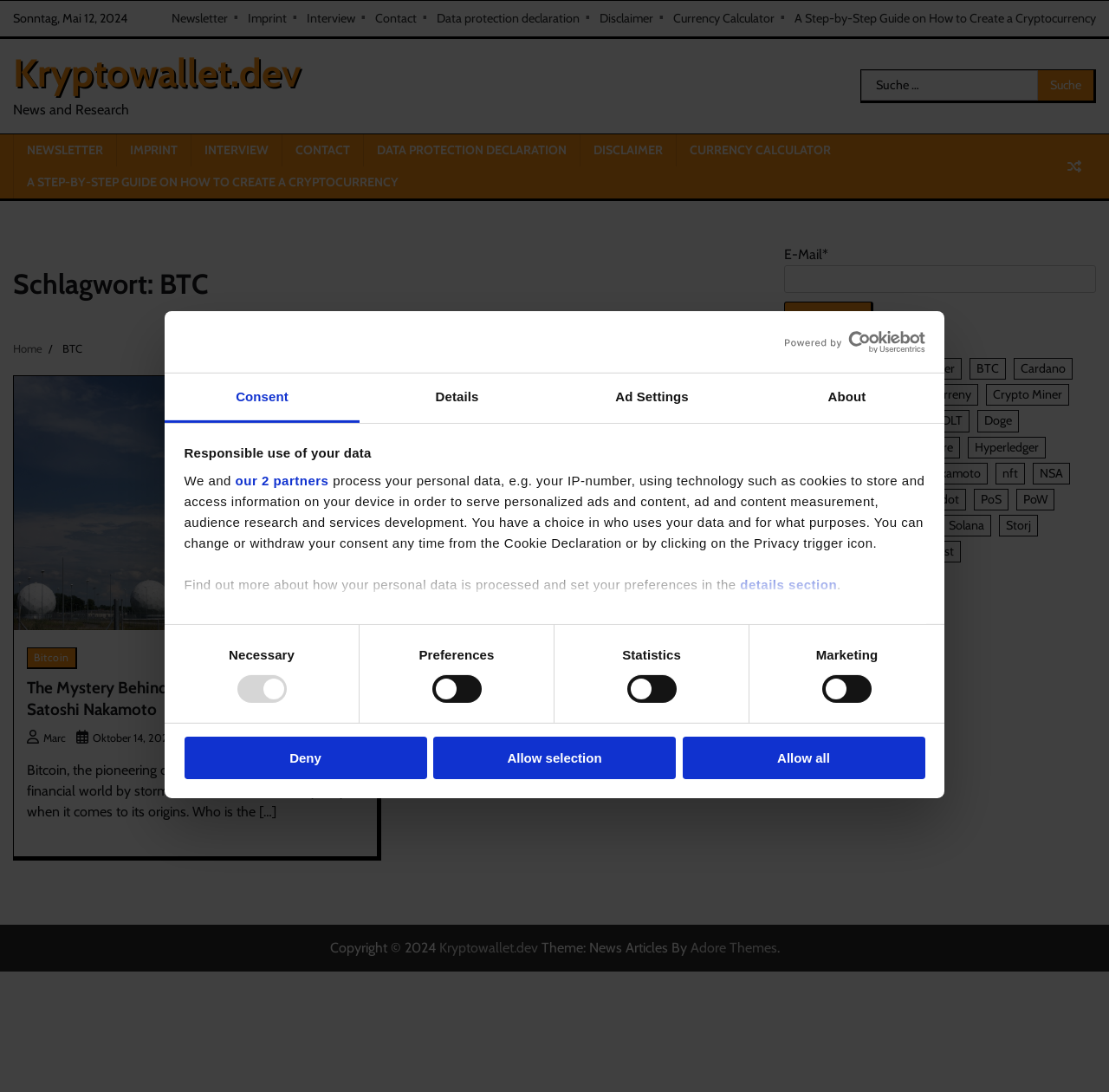Identify the bounding box coordinates of the clickable region necessary to fulfill the following instruction: "Read the article about Bitcoin". The bounding box coordinates should be four float numbers between 0 and 1, i.e., [left, top, right, bottom].

[0.024, 0.621, 0.328, 0.66]